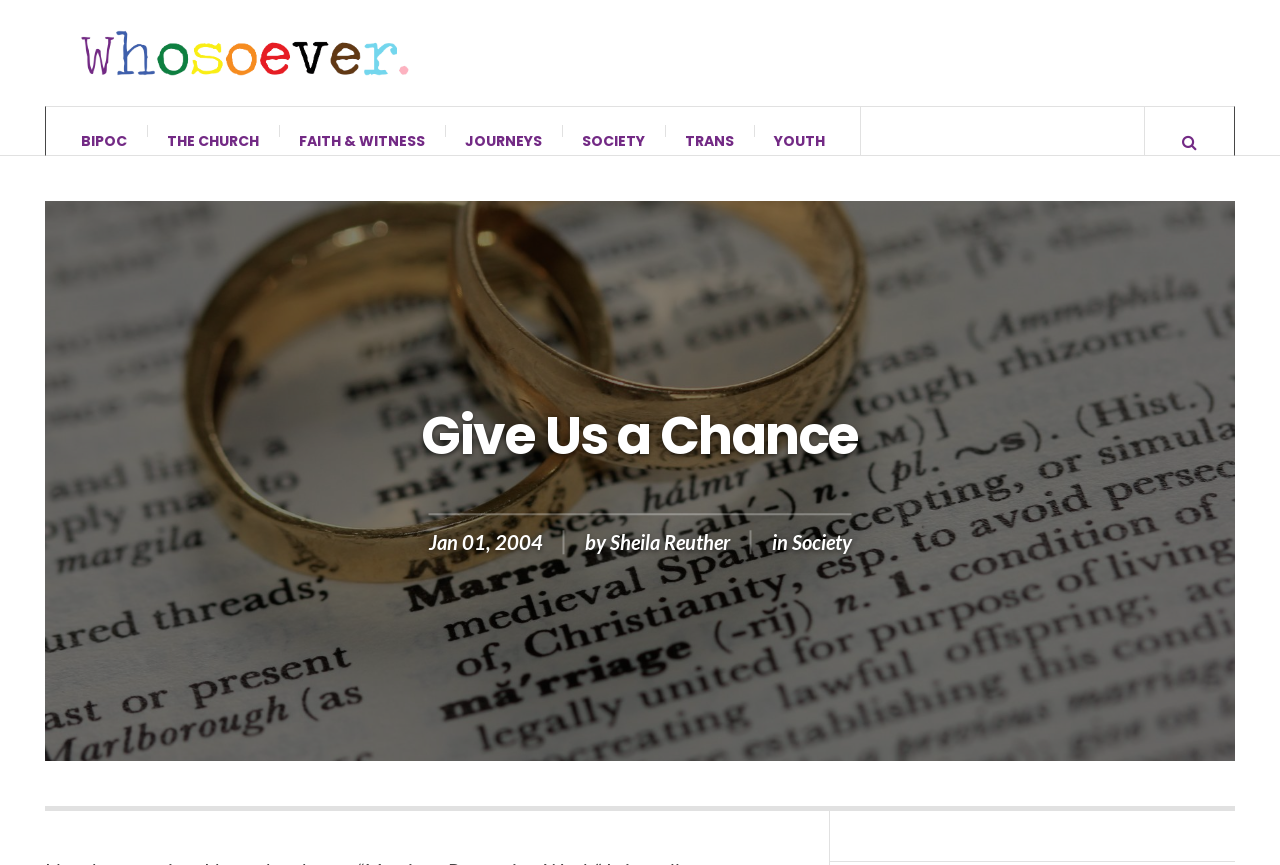Please locate the bounding box coordinates for the element that should be clicked to achieve the following instruction: "go to the Society page". Ensure the coordinates are given as four float numbers between 0 and 1, i.e., [left, top, right, bottom].

[0.618, 0.635, 0.665, 0.663]